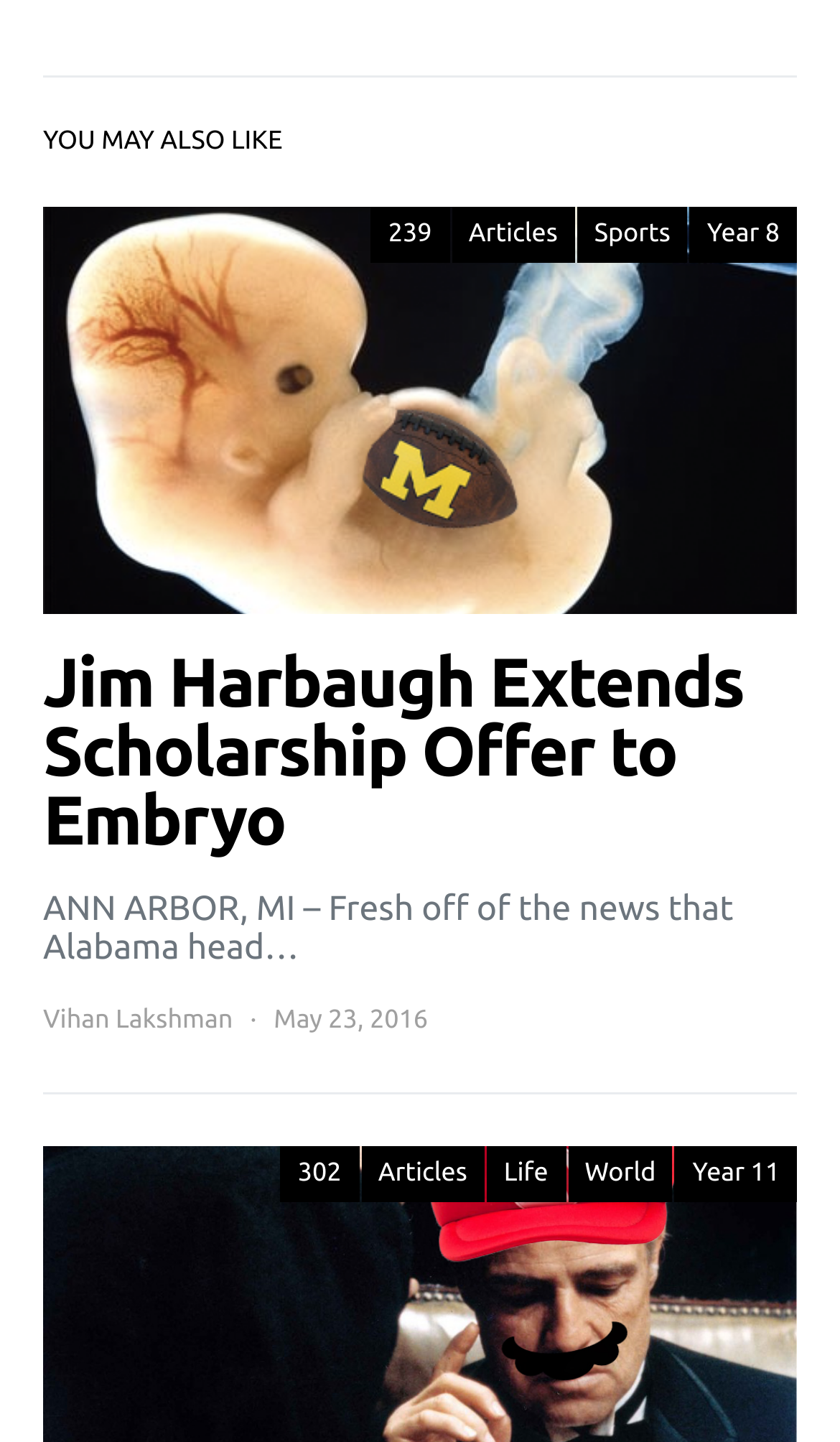Pinpoint the bounding box coordinates for the area that should be clicked to perform the following instruction: "view articles by Vihan Lakshman".

[0.051, 0.695, 0.277, 0.722]